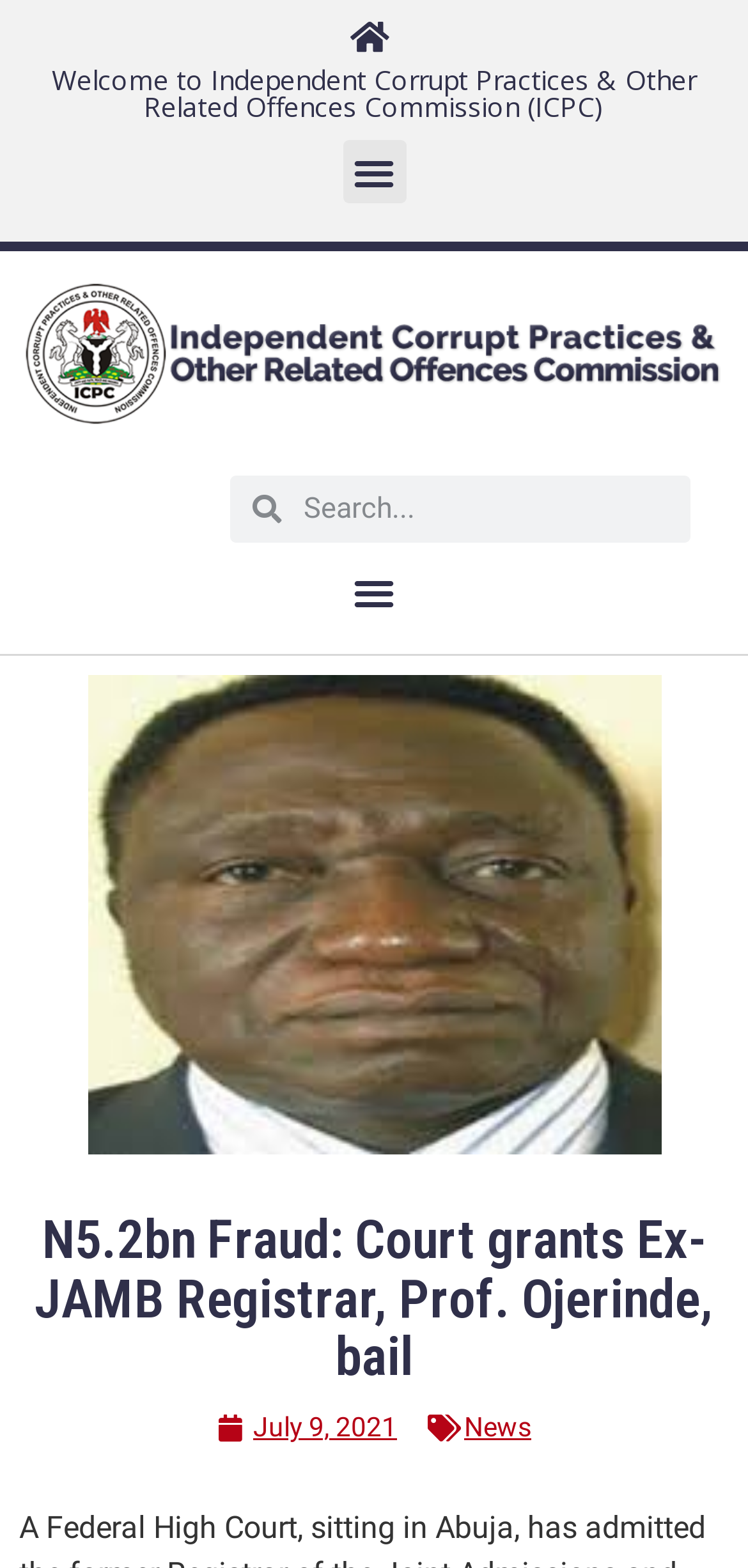What is the role of the menu toggle button?
Using the visual information, reply with a single word or short phrase.

To toggle menu